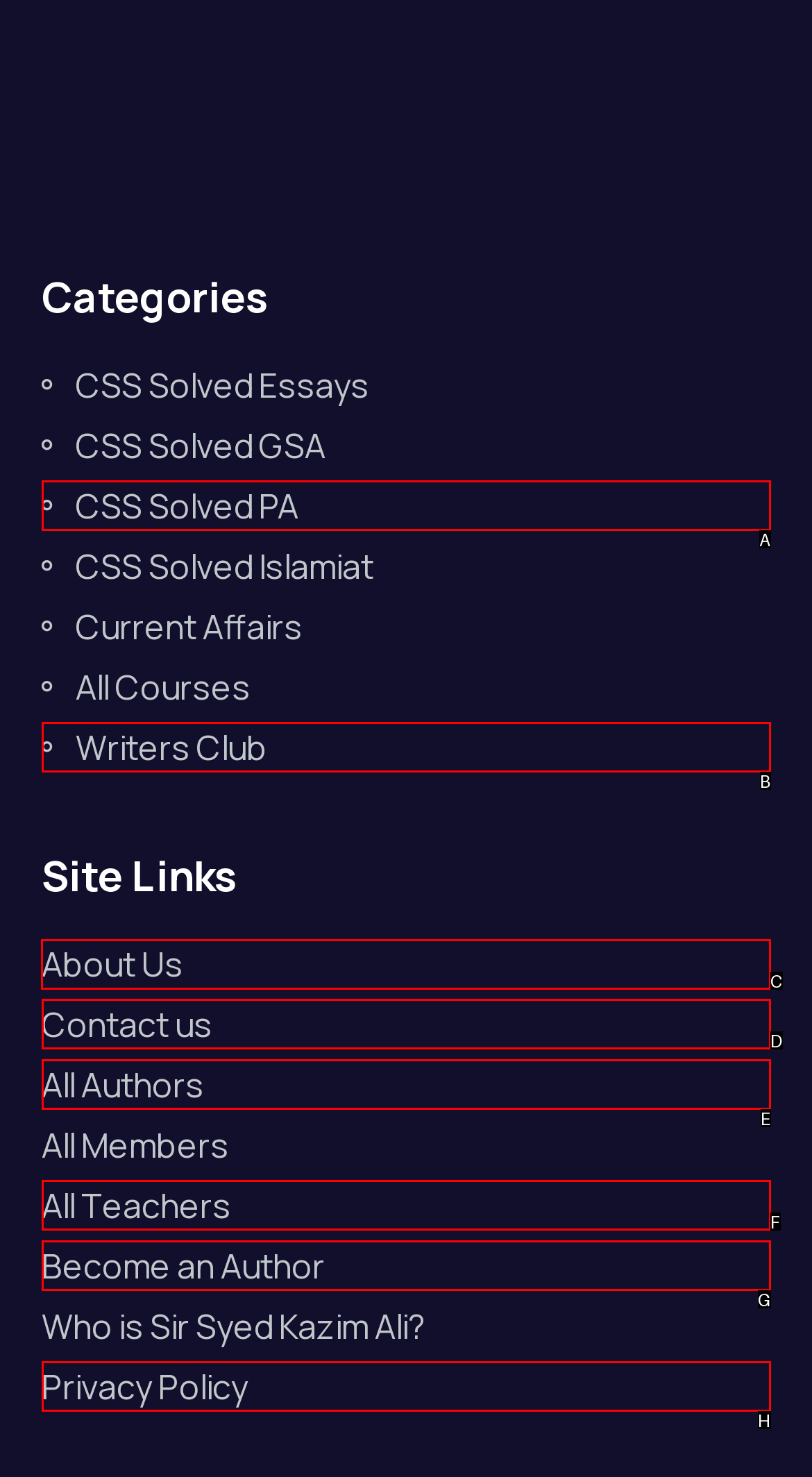Select the HTML element that should be clicked to accomplish the task: Go to About Us page Reply with the corresponding letter of the option.

C